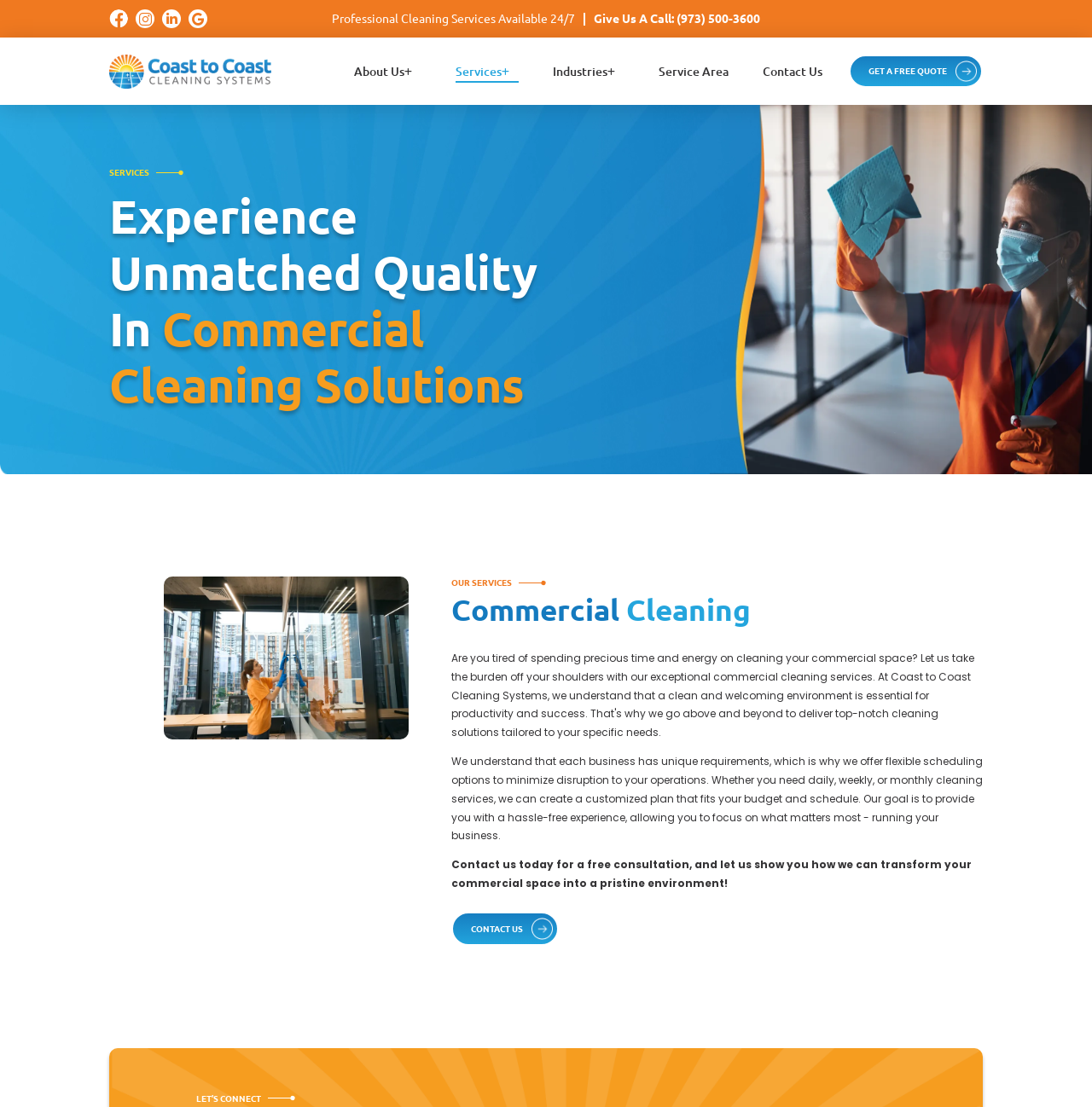Could you locate the bounding box coordinates for the section that should be clicked to accomplish this task: "View services".

[0.417, 0.054, 0.475, 0.074]